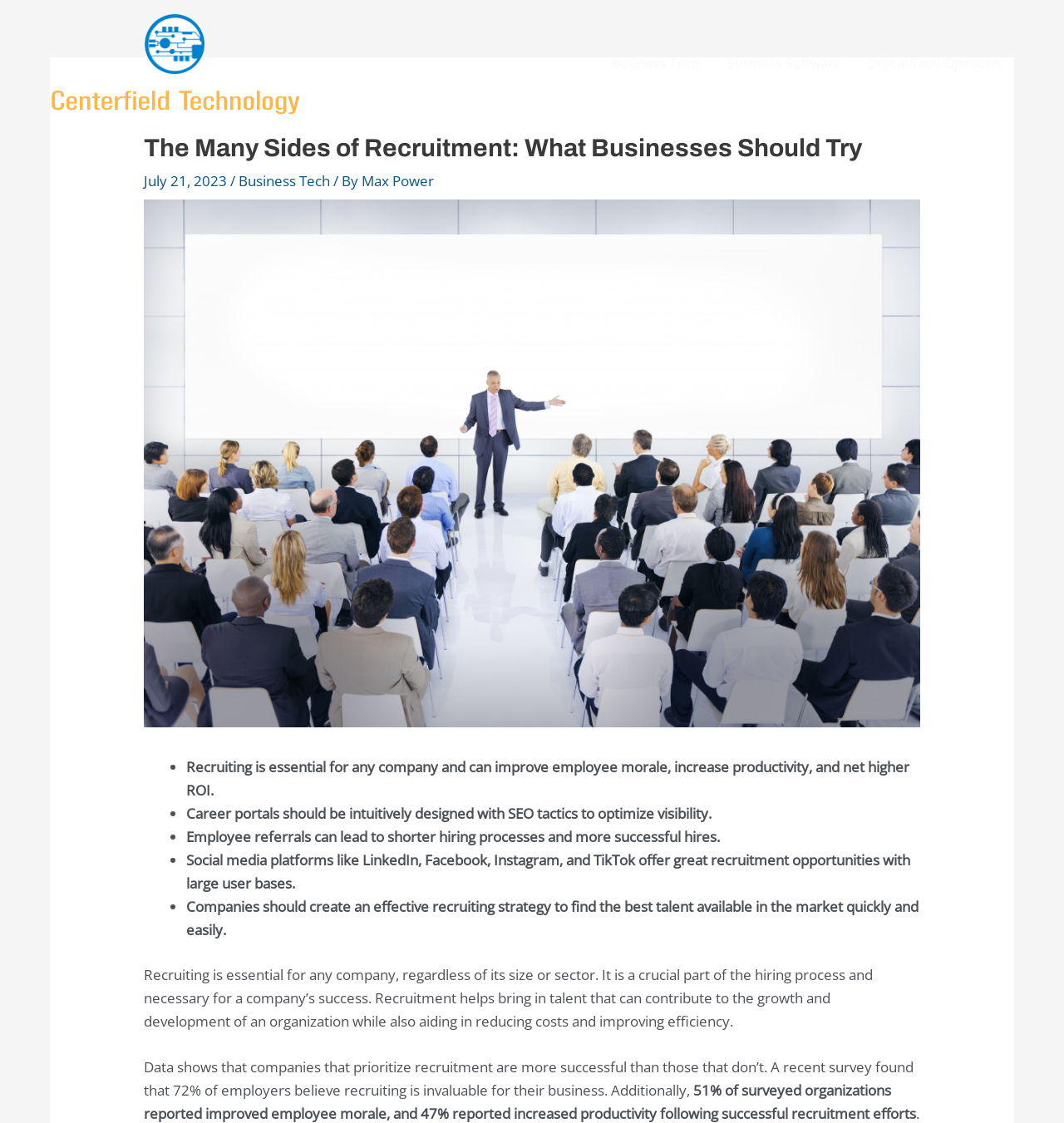Determine the bounding box coordinates of the UI element described below. Use the format (top-left x, top-left y, bottom-right x, bottom-right y) with floating point numbers between 0 and 1: Digital Tech Opinions

[0.803, 0.032, 0.953, 0.08]